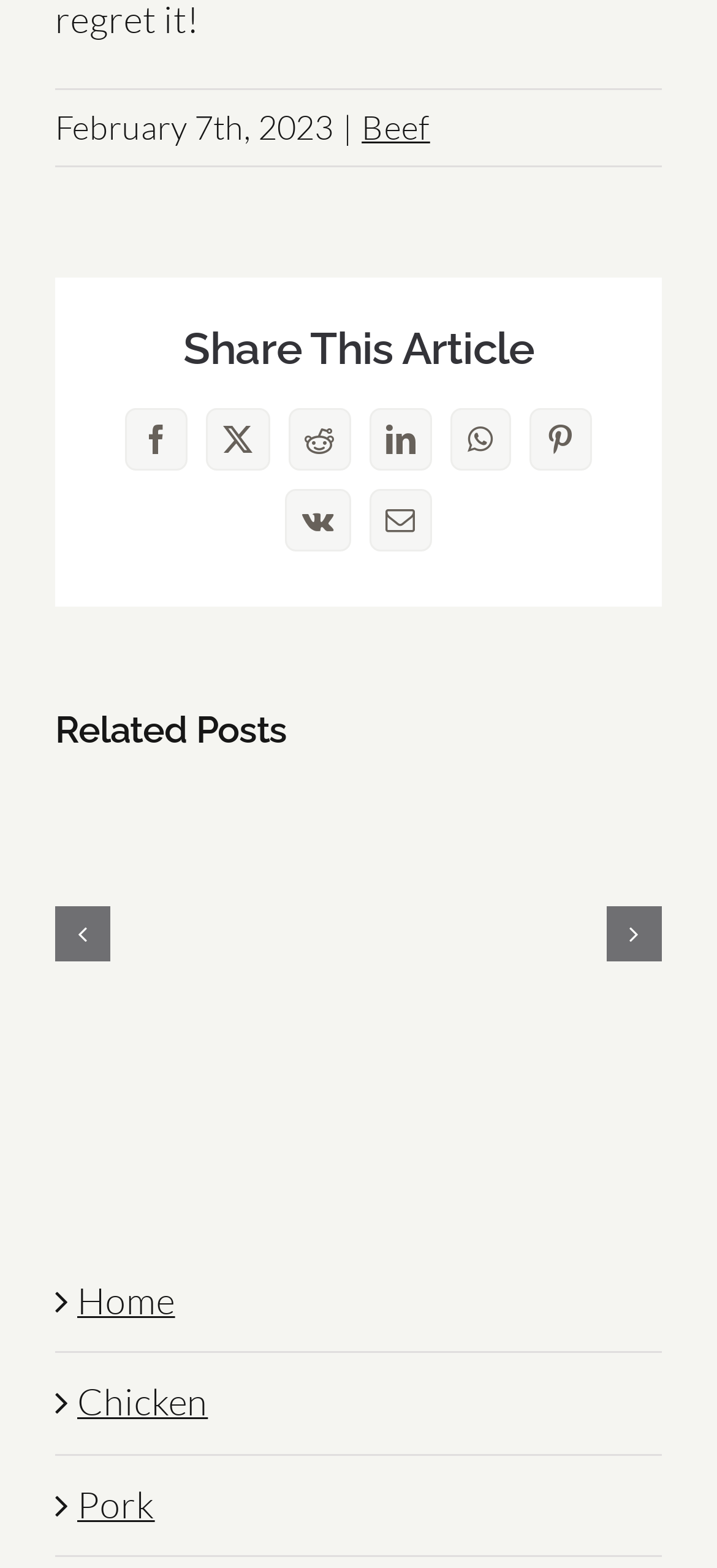Please indicate the bounding box coordinates for the clickable area to complete the following task: "Go to Home page". The coordinates should be specified as four float numbers between 0 and 1, i.e., [left, top, right, bottom].

[0.108, 0.815, 0.244, 0.844]